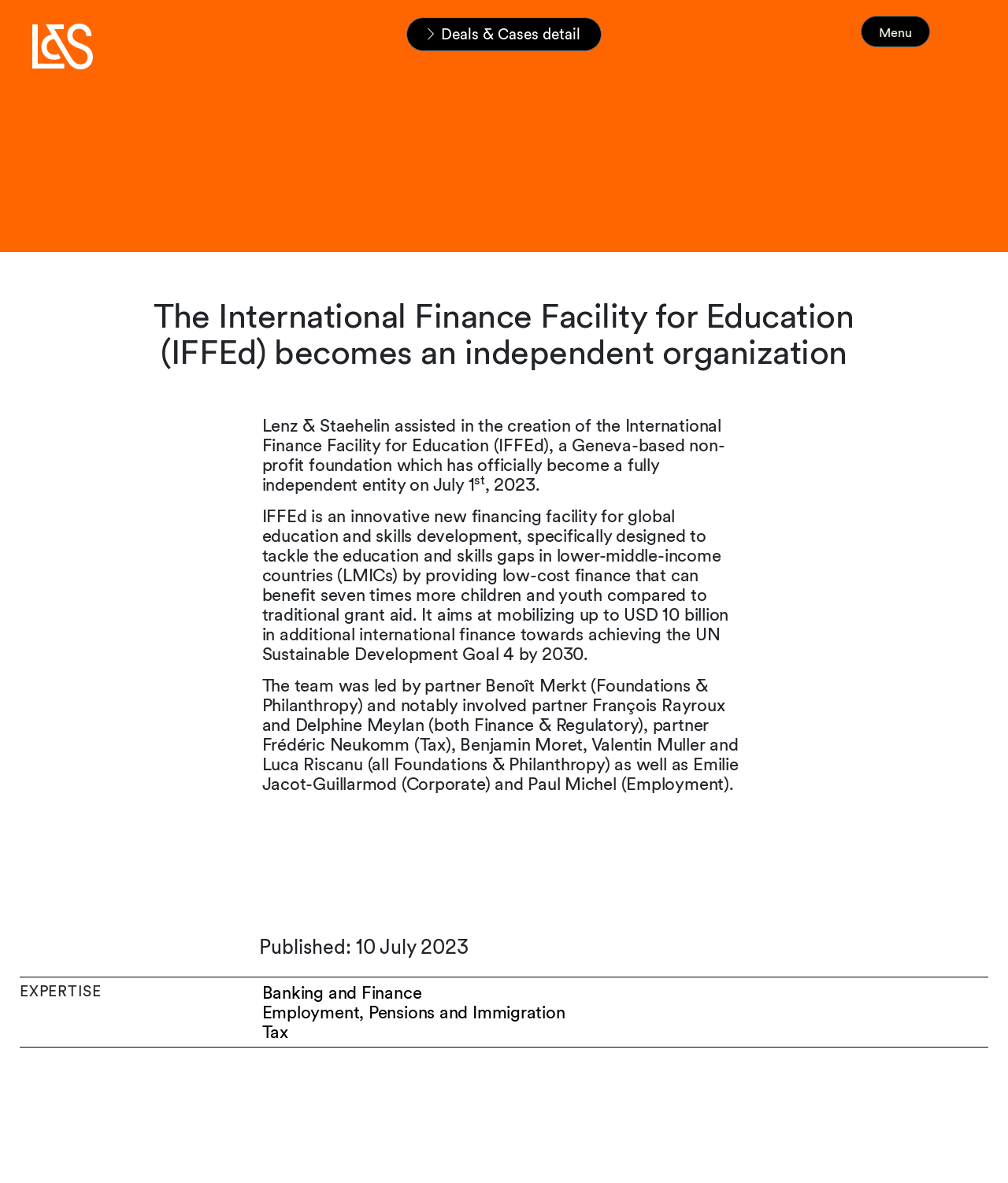Identify the bounding box of the UI component described as: "parent_node: Home".

[0.032, 0.02, 0.162, 0.059]